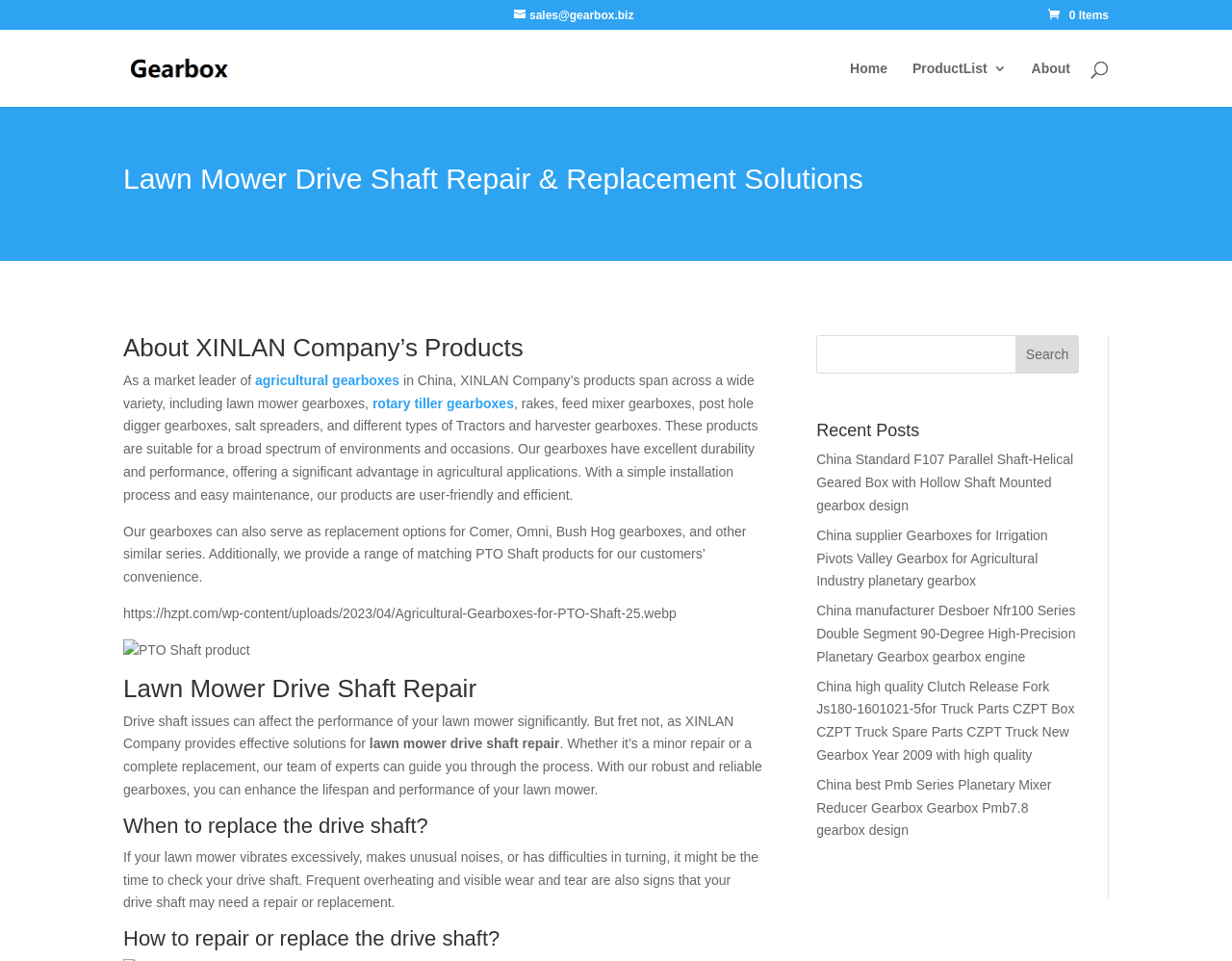Based on the element description name="s" placeholder="Search …" title="Search for:", identify the bounding box of the UI element in the given webpage screenshot. The coordinates should be in the format (top-left x, top-left y, bottom-right x, bottom-right y) and must be between 0 and 1.

[0.157, 0.031, 0.877, 0.033]